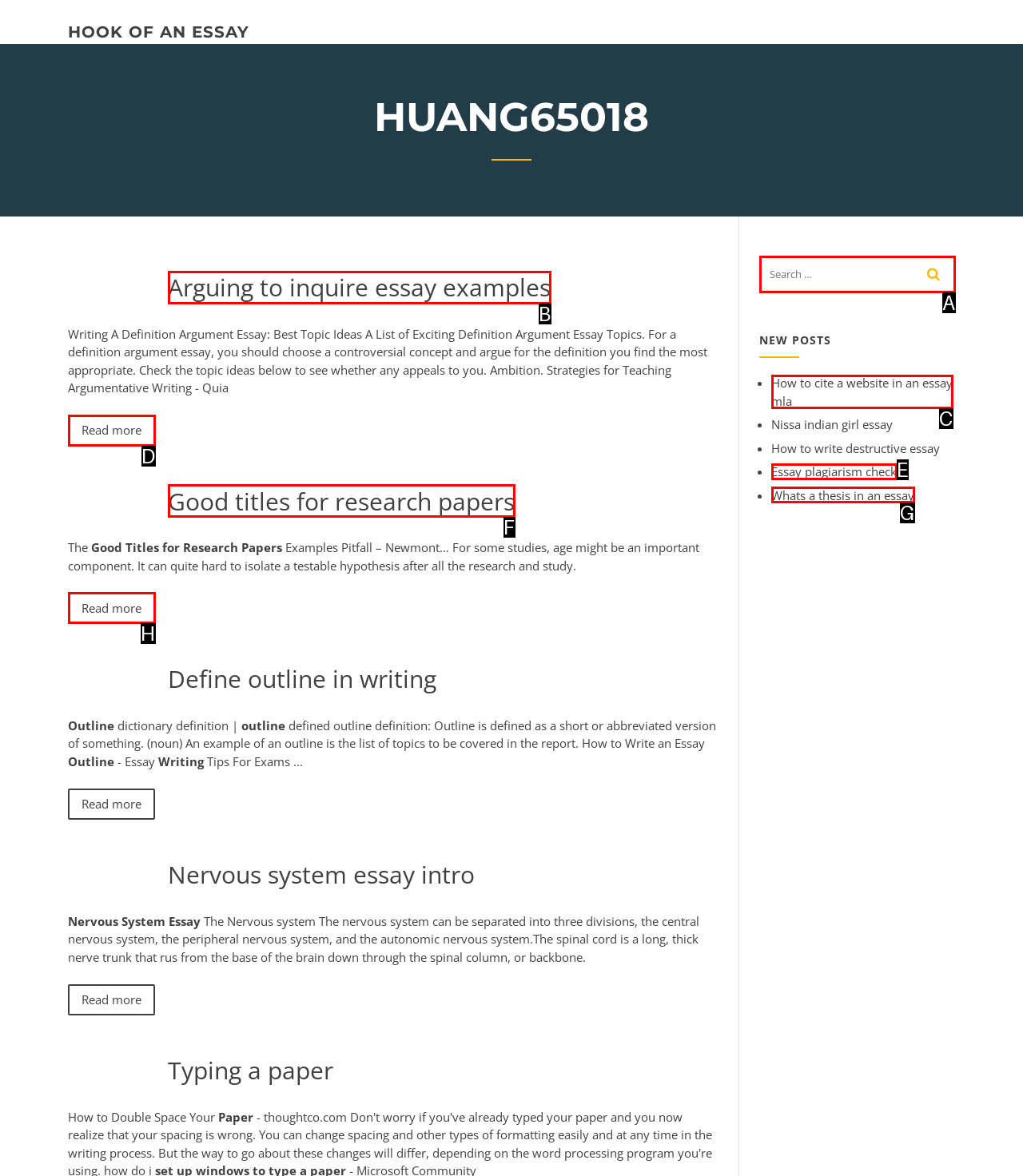Match the option to the description: Essay plagiarism check
State the letter of the correct option from the available choices.

E